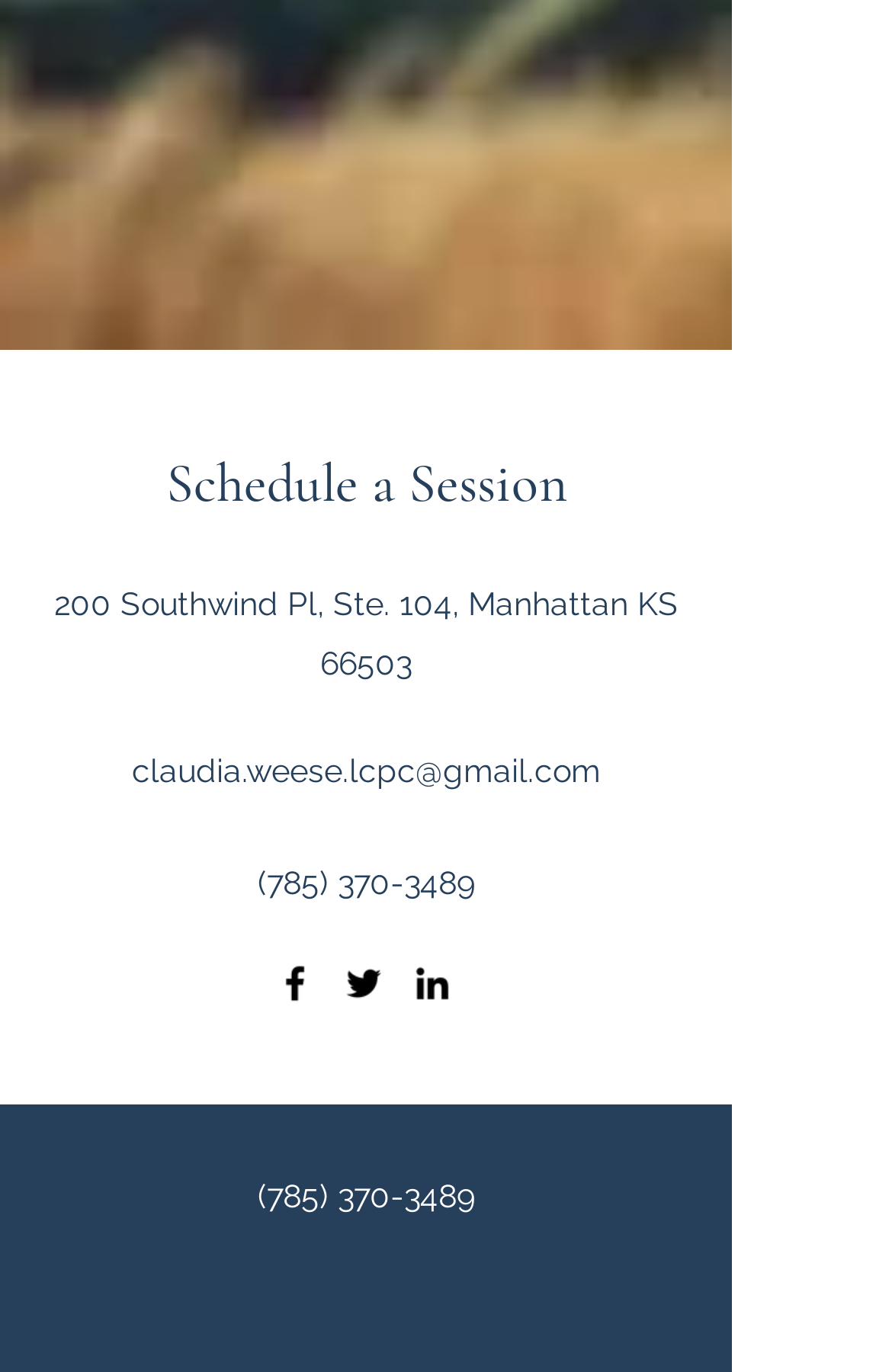Pinpoint the bounding box coordinates of the clickable element needed to complete the instruction: "Call (785) 370-3489". The coordinates should be provided as four float numbers between 0 and 1: [left, top, right, bottom].

[0.288, 0.631, 0.532, 0.657]